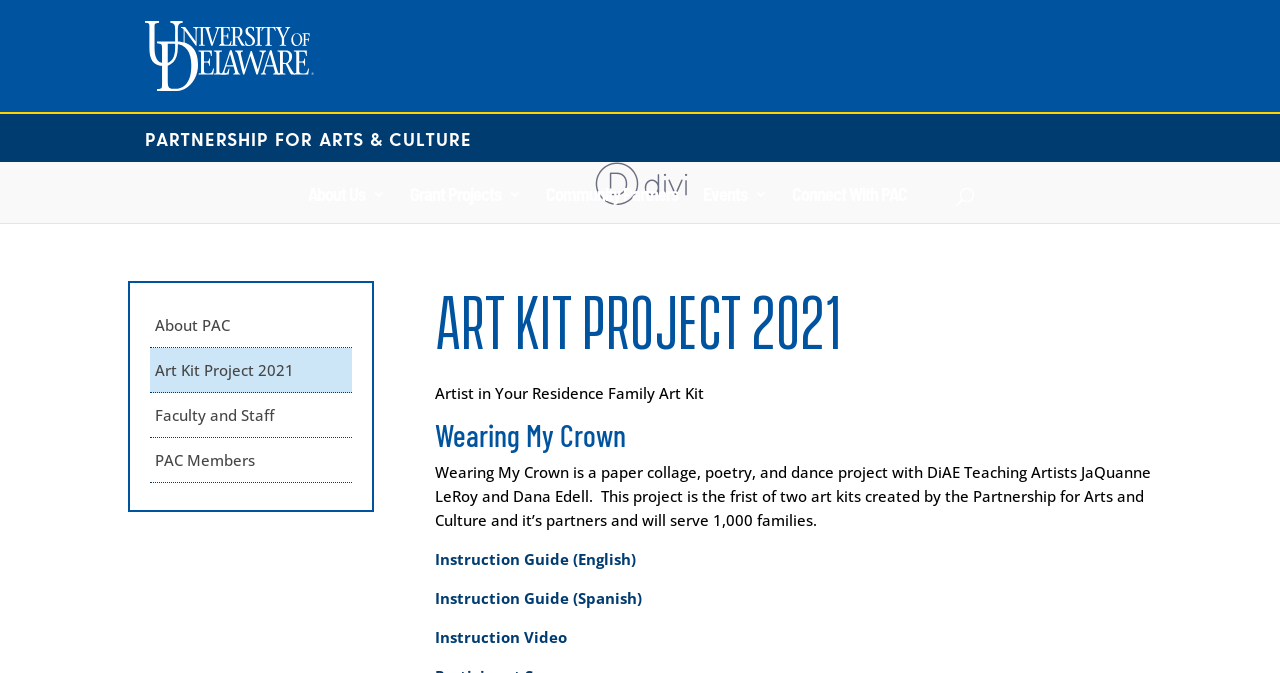Please locate the bounding box coordinates for the element that should be clicked to achieve the following instruction: "Go to the University of Delaware home page". Ensure the coordinates are given as four float numbers between 0 and 1, i.e., [left, top, right, bottom].

[0.112, 0.0, 0.247, 0.166]